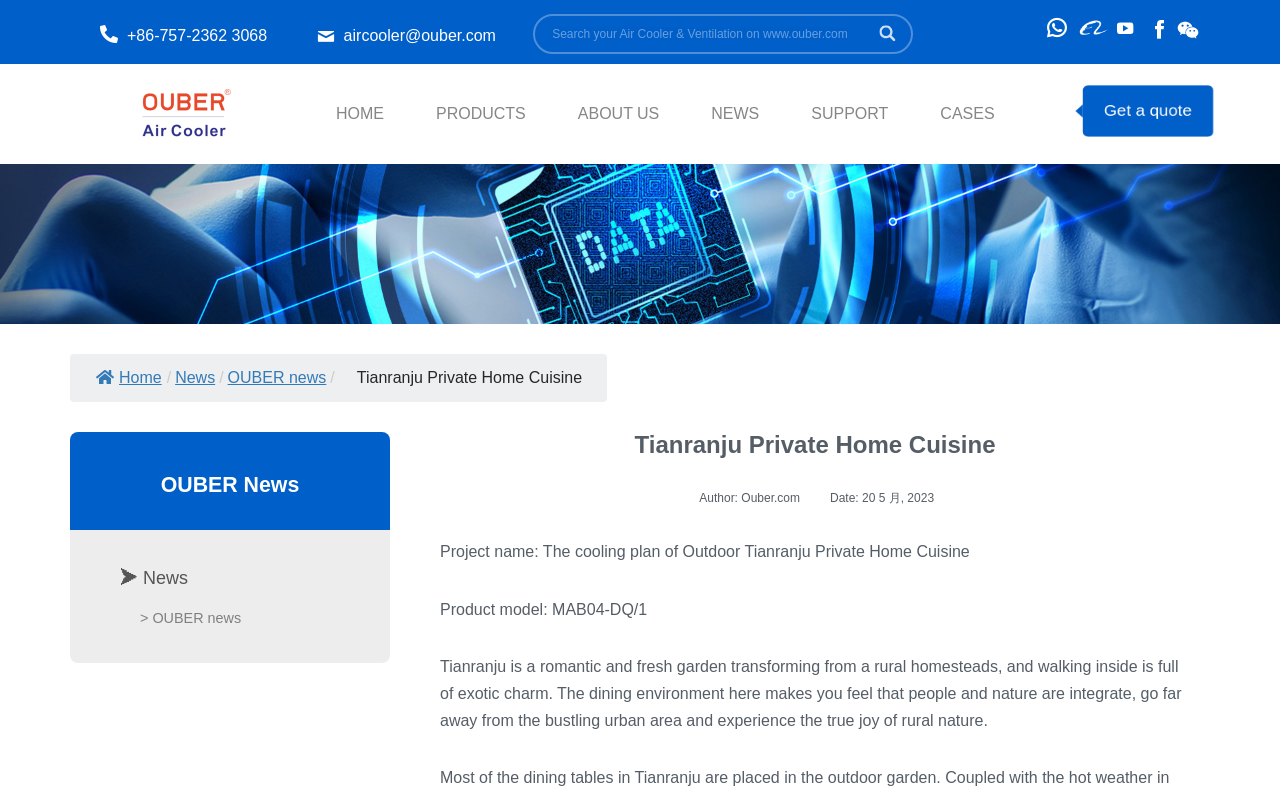Could you indicate the bounding box coordinates of the region to click in order to complete this instruction: "Navigate to About Us".

None